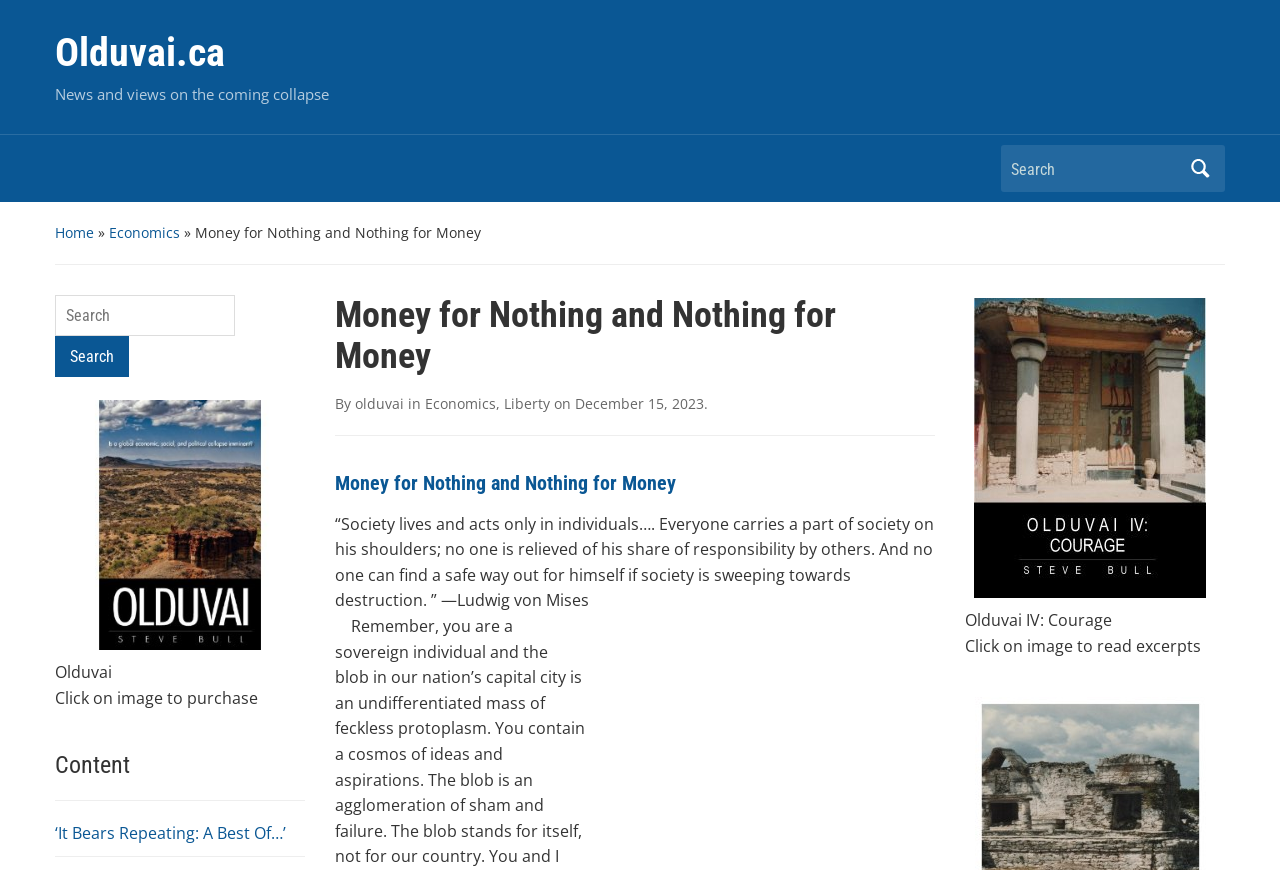Using the element description provided, determine the bounding box coordinates in the format (top-left x, top-left y, bottom-right x, bottom-right y). Ensure that all values are floating point numbers between 0 and 1. Element description: parent_node: Olduvai

[0.043, 0.46, 0.238, 0.747]